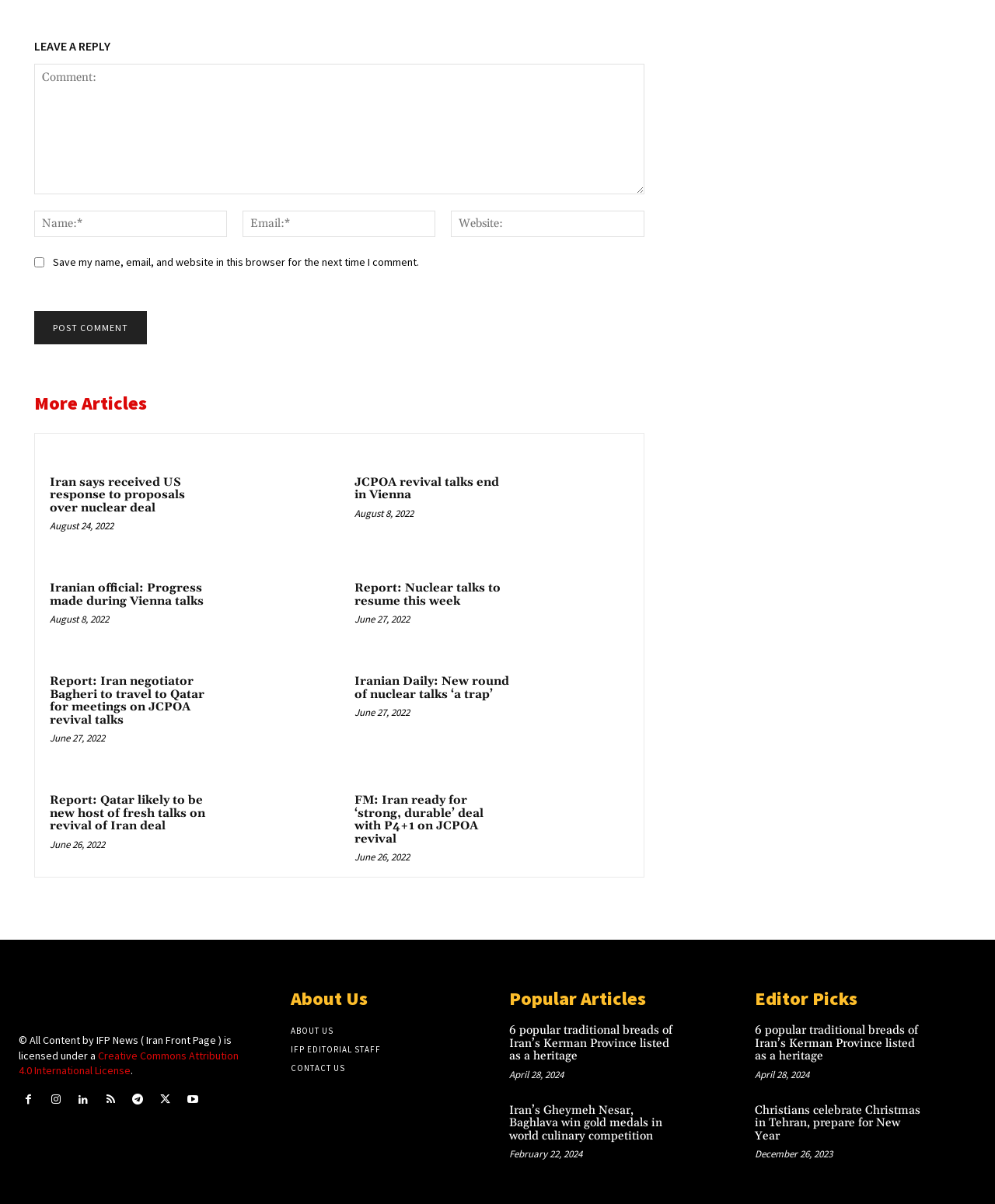Please answer the following question using a single word or phrase: 
What is the date of the article 'Report: Nuclear talks to resume this week'?

June 27, 2022